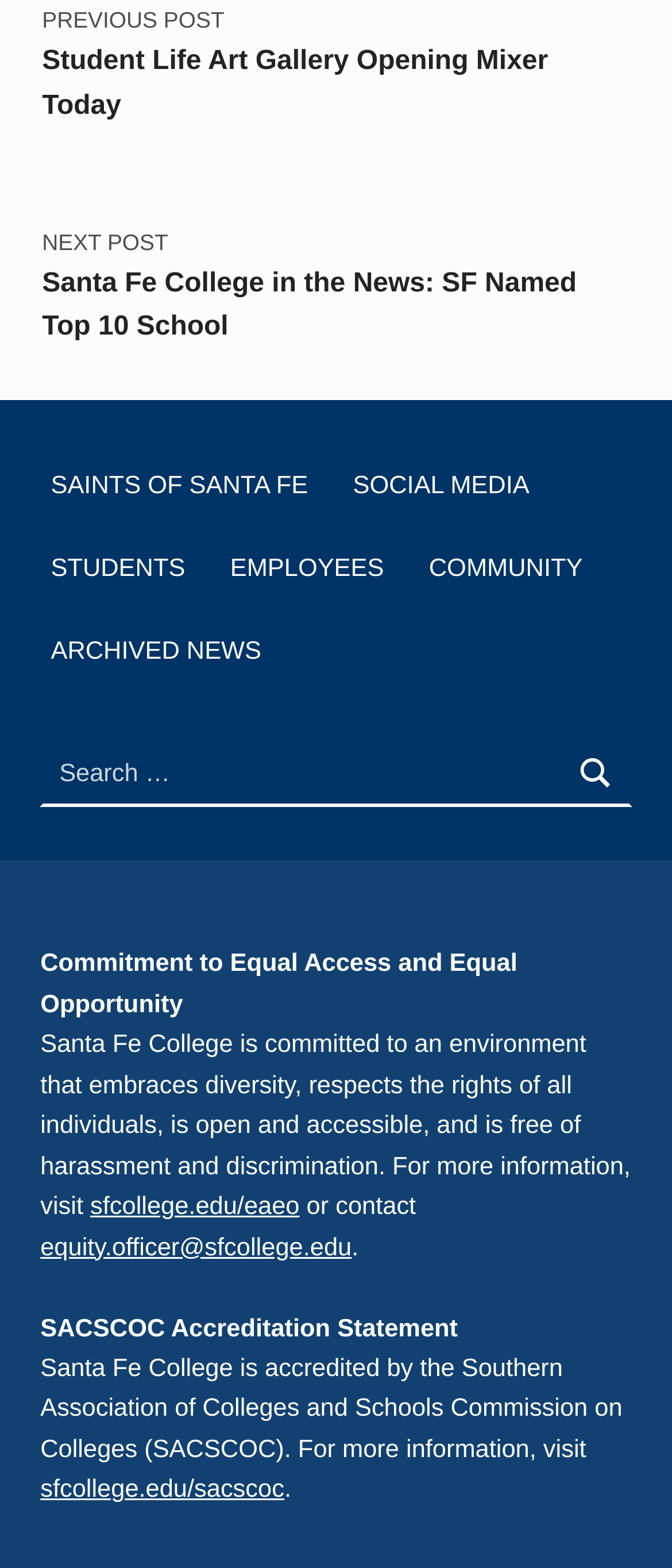Please locate the bounding box coordinates of the region I need to click to follow this instruction: "Search for something".

[0.06, 0.473, 0.94, 0.515]